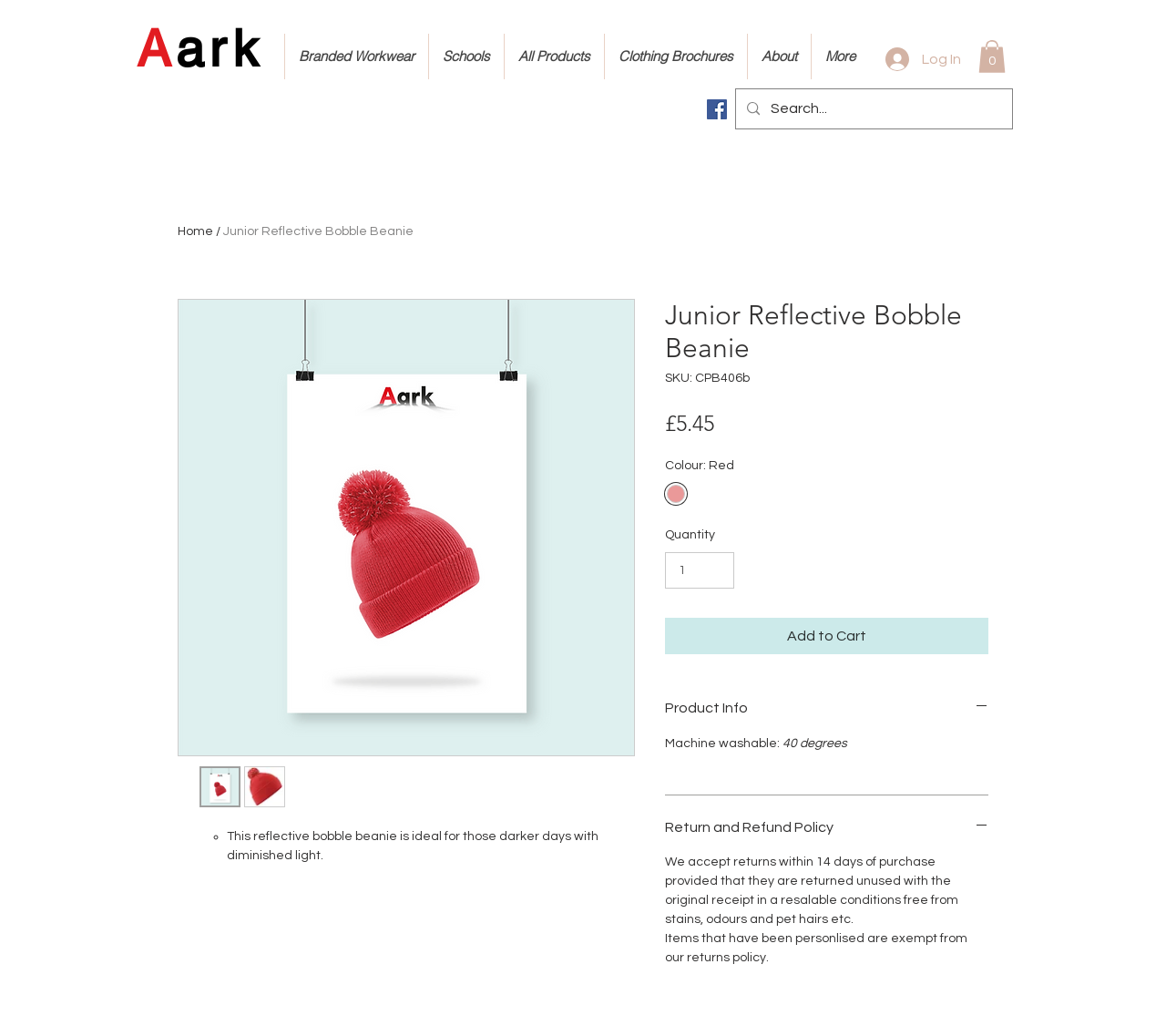Please identify the bounding box coordinates of the area I need to click to accomplish the following instruction: "Search for products".

[0.631, 0.086, 0.868, 0.124]